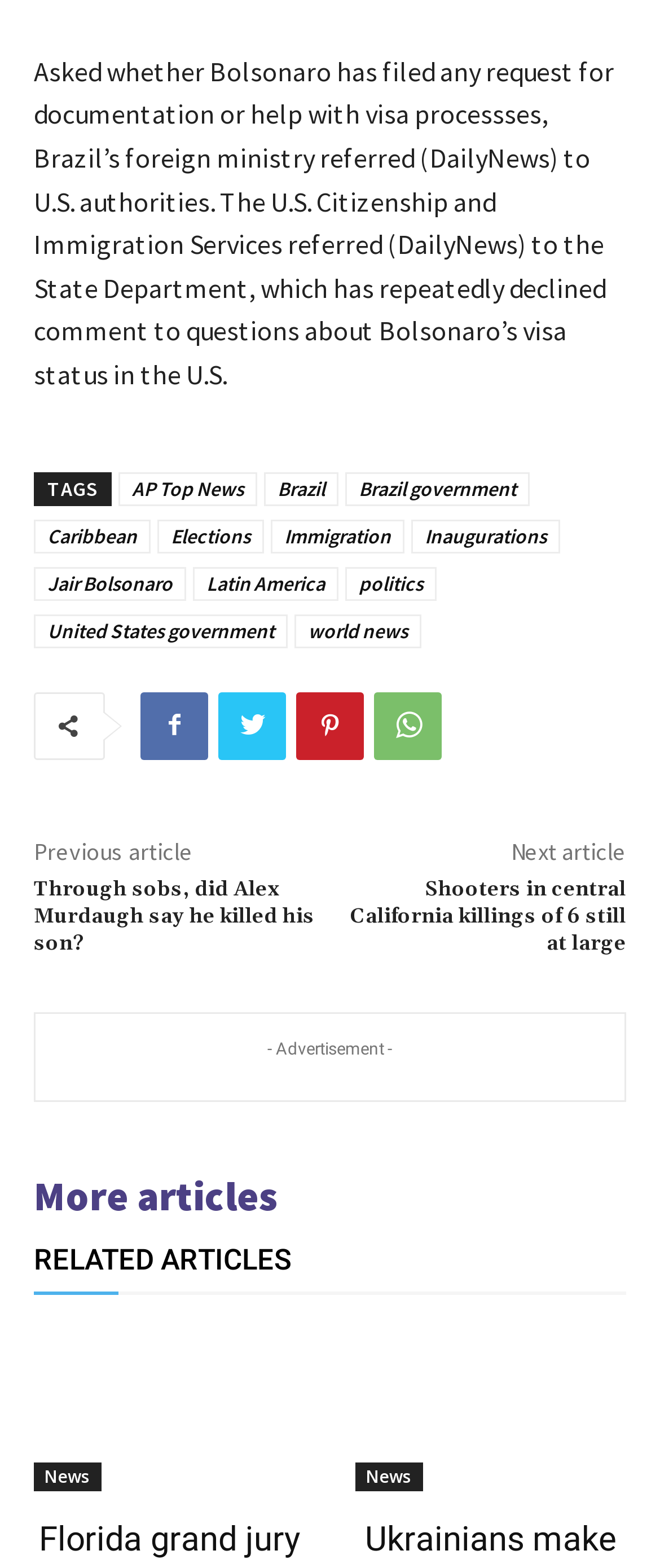Determine the bounding box coordinates in the format (top-left x, top-left y, bottom-right x, bottom-right y). Ensure all values are floating point numbers between 0 and 1. Identify the bounding box of the UI element described by: AP Top News

[0.179, 0.301, 0.39, 0.322]